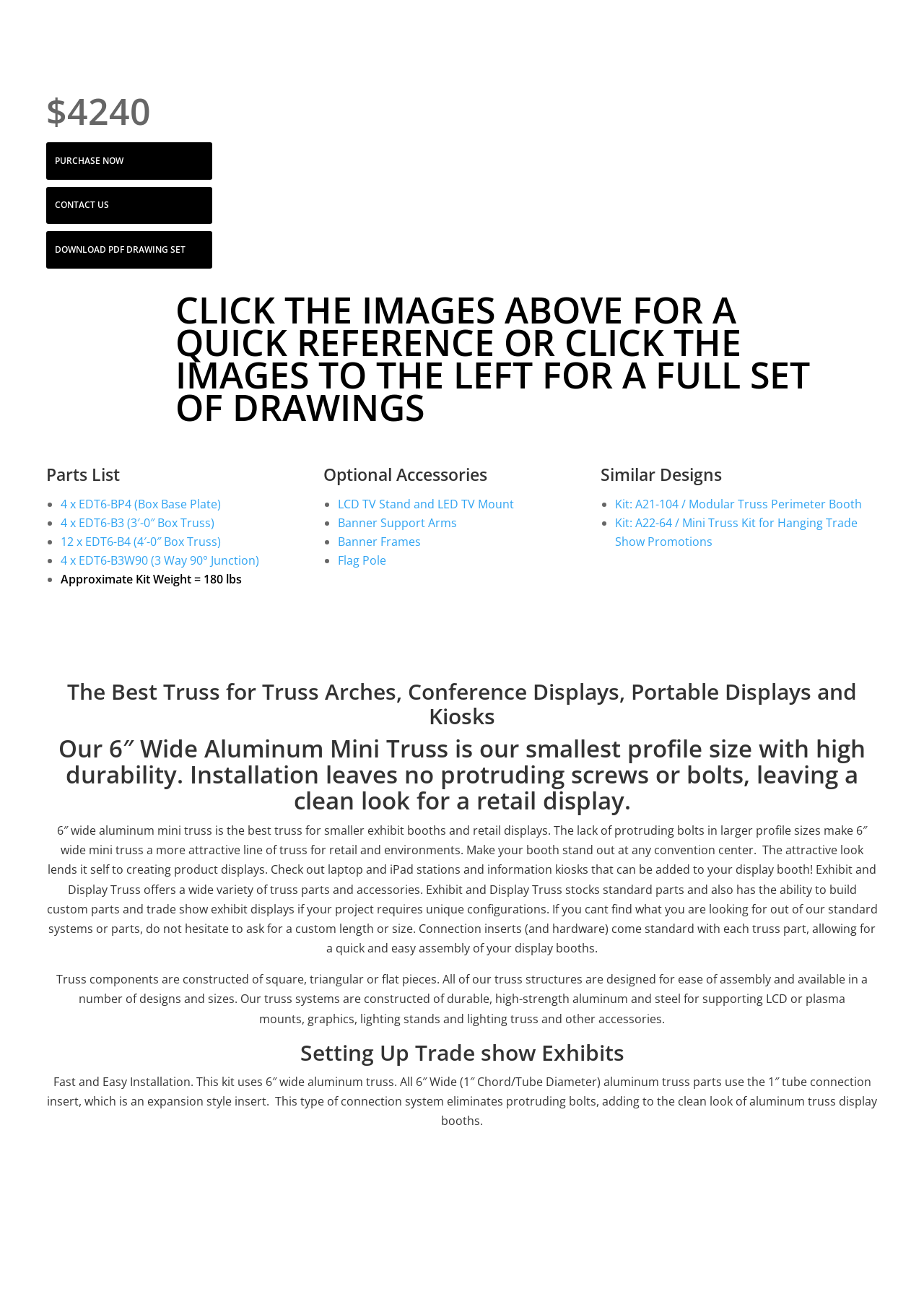What is the weight of the kit?
Provide an in-depth and detailed explanation in response to the question.

The weight of the kit is mentioned in the parts list section as 'Approximate Kit Weight = 180 lbs'.